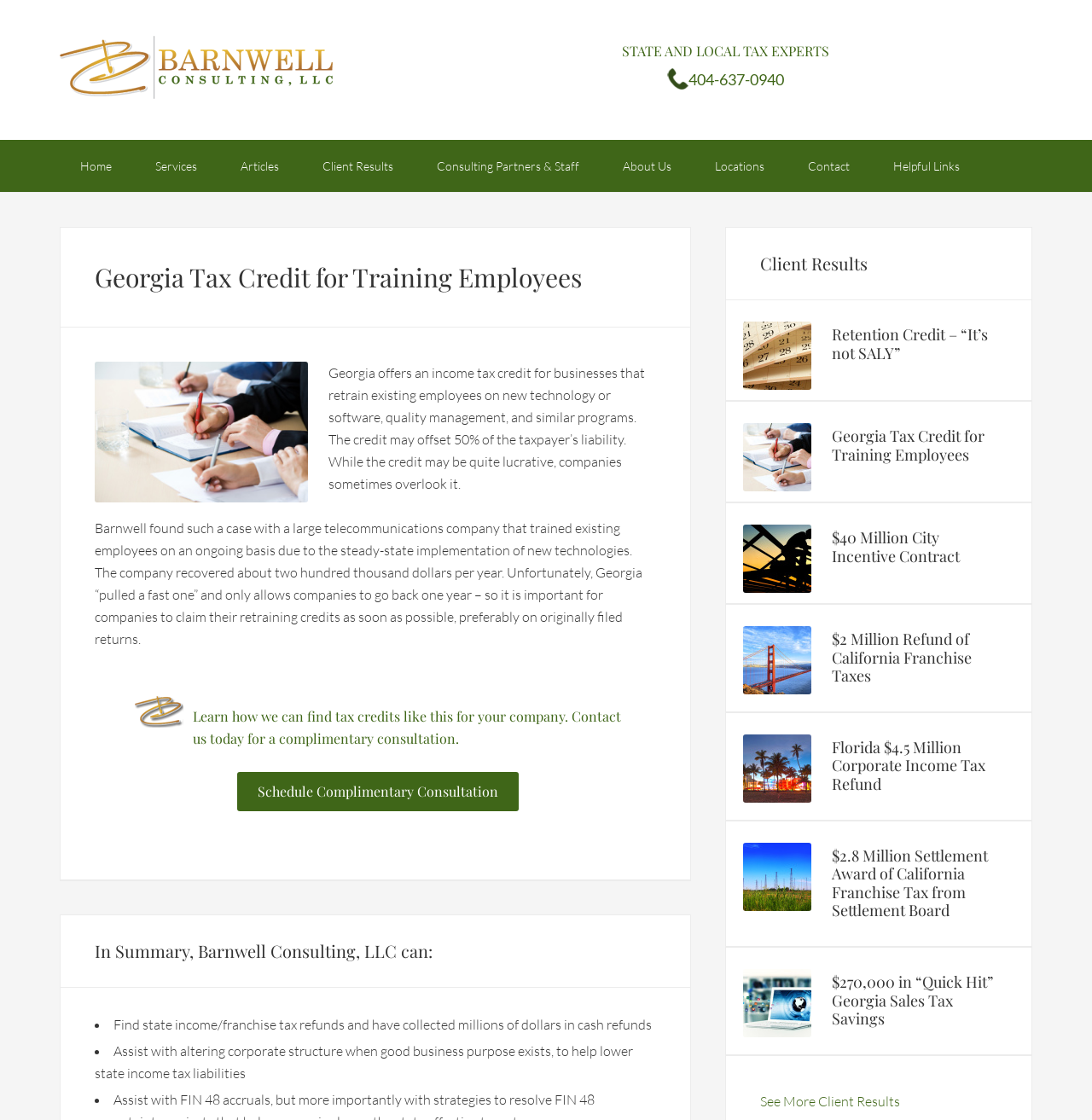How much did a large telecommunications company recover per year?
Based on the image, answer the question in a detailed manner.

The answer can be found in the article section of the webpage, where it is mentioned that 'The company recovered about two hundred thousand dollars per year'.